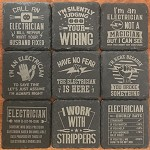What is the tone of the phrases on the tiles?
Please provide a comprehensive answer based on the visual information in the image.

The caption describes the phrases on the tiles as 'light-hearted remarks' and 'witty phrases', which suggests that the tone of the phrases is humorous and playful.